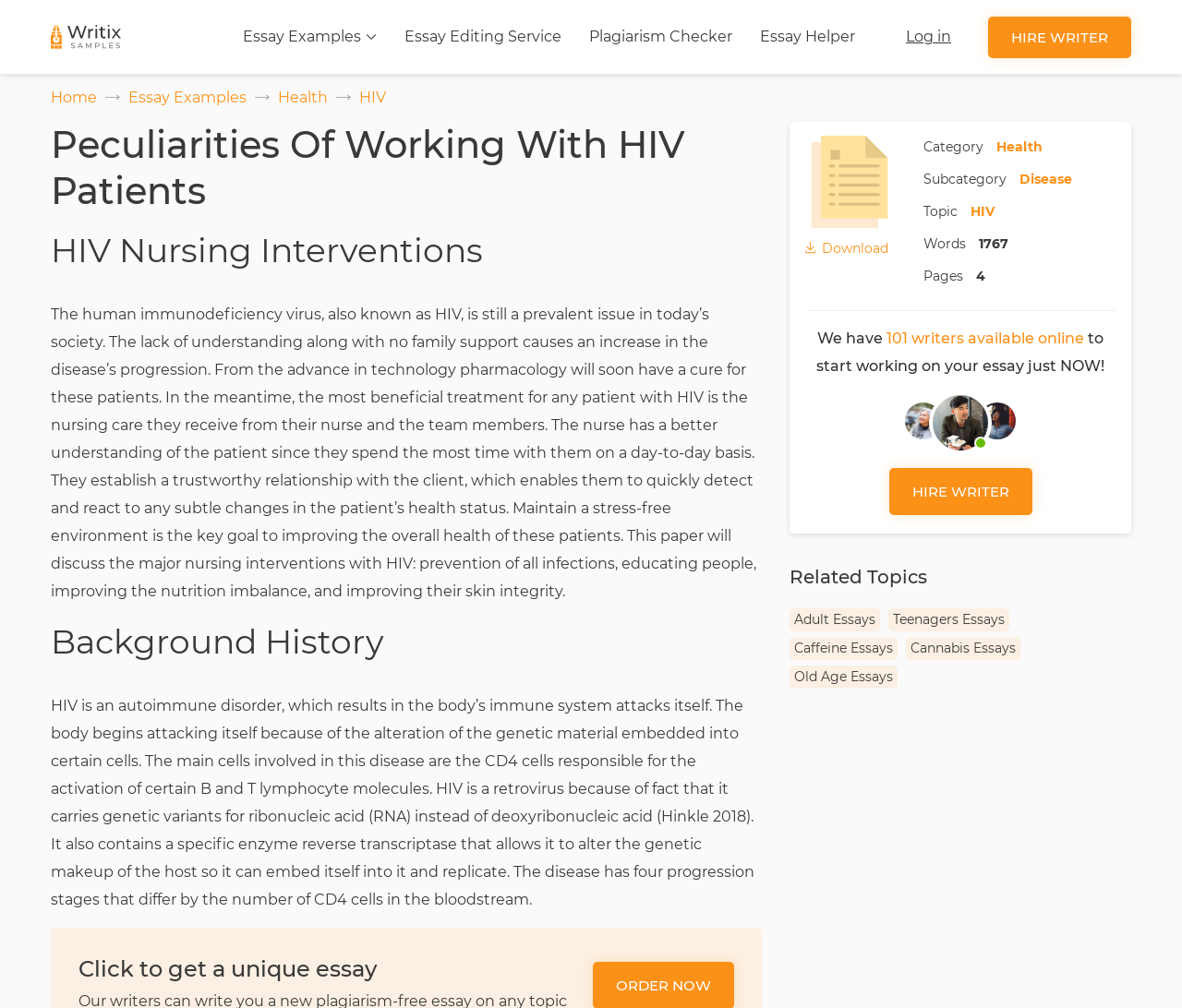Select the bounding box coordinates of the element I need to click to carry out the following instruction: "Click on 'HIV'".

[0.304, 0.088, 0.327, 0.105]